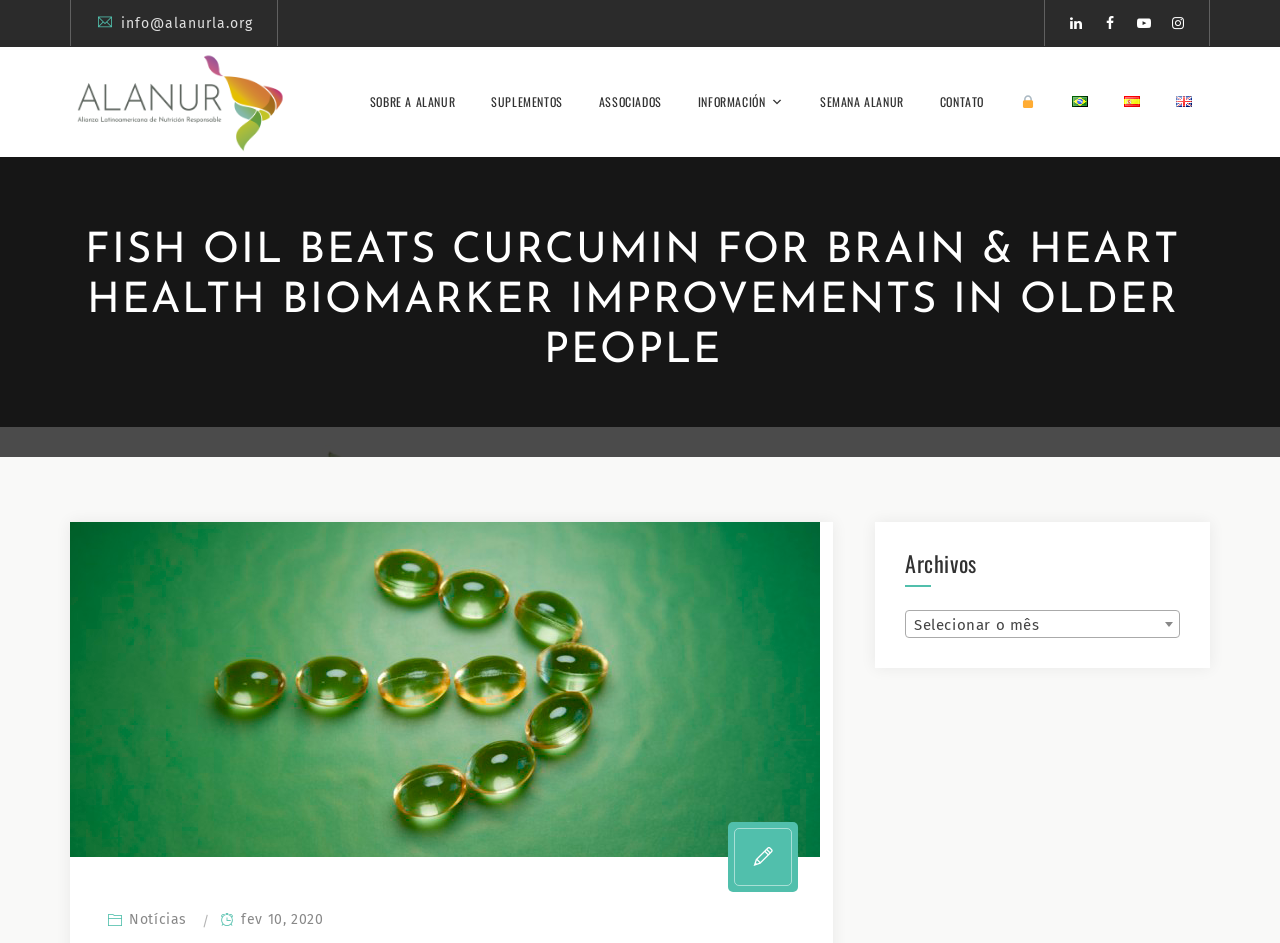Provide the bounding box coordinates for the UI element that is described as: "SEMANA ALANUR".

[0.641, 0.05, 0.706, 0.166]